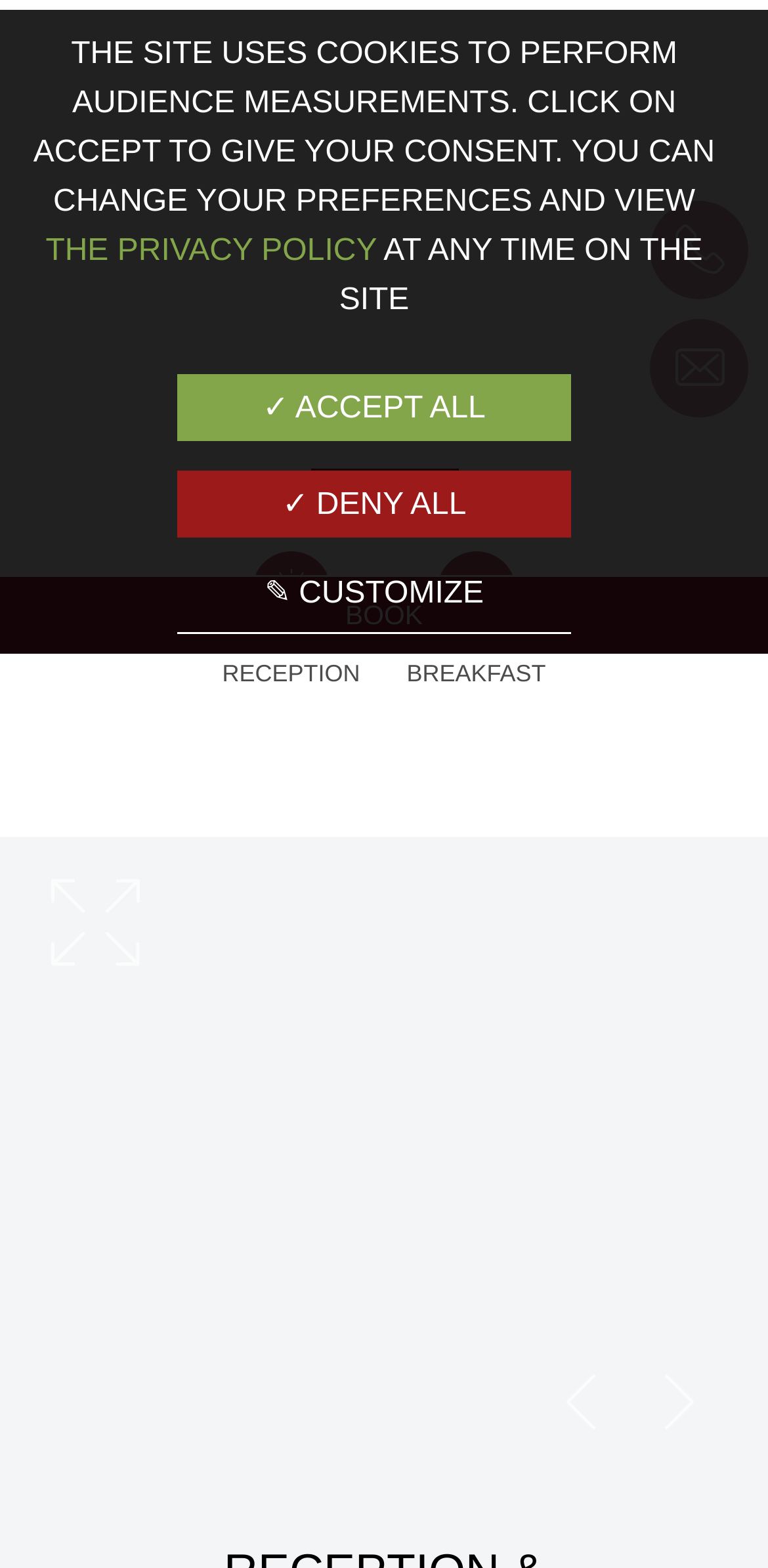Given the element description Leave a reply, identify the bounding box coordinates for the UI element on the webpage screenshot. The format should be (top-left x, top-left y, bottom-right x, bottom-right y), with values between 0 and 1.

None